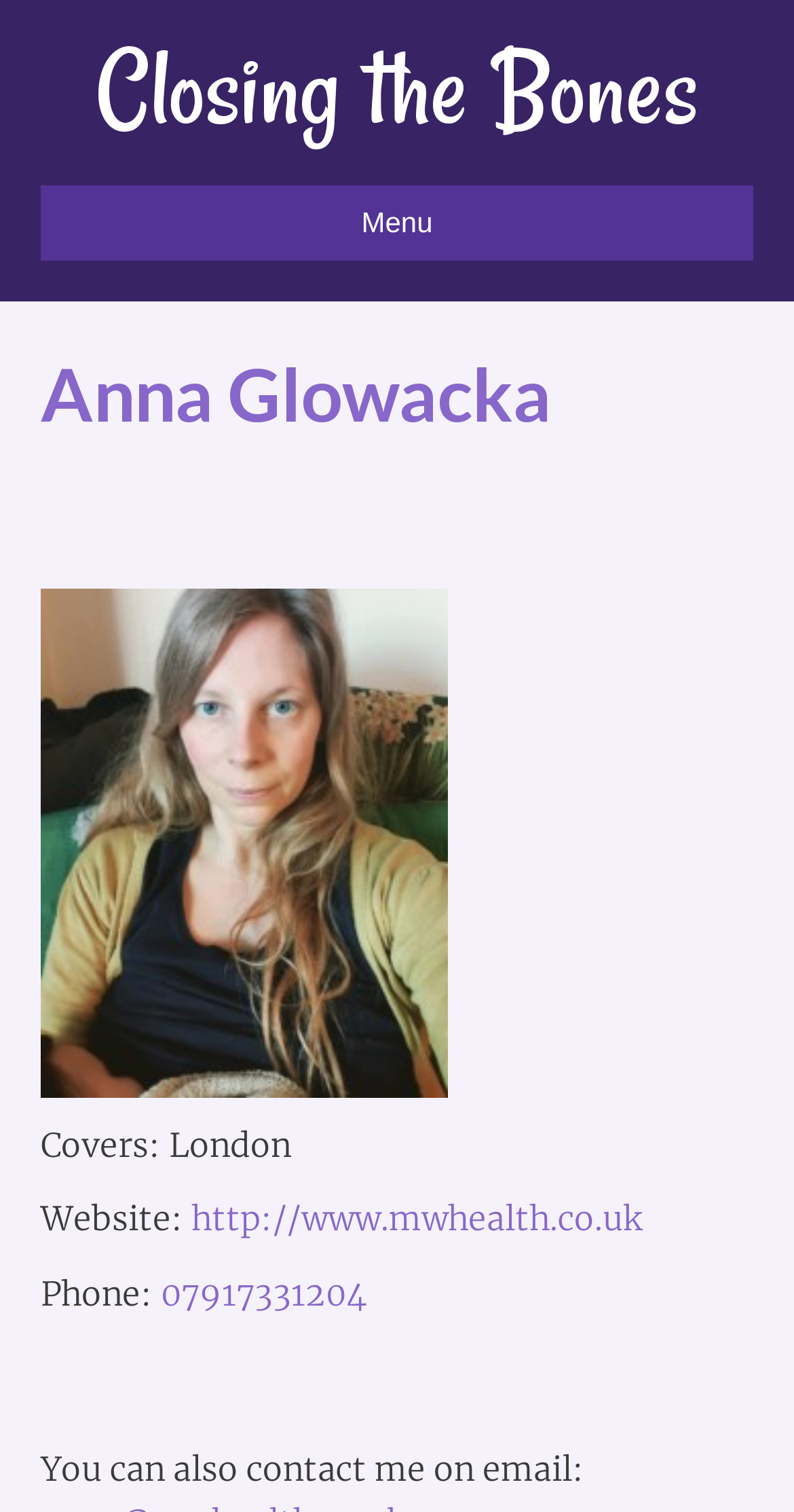What is the profession of Anna Glowacka?
Provide a detailed answer to the question using information from the image.

Based on the webpage, Anna Glowacka is associated with 'Closing the Bones', which suggests that it might be her profession or area of expertise.